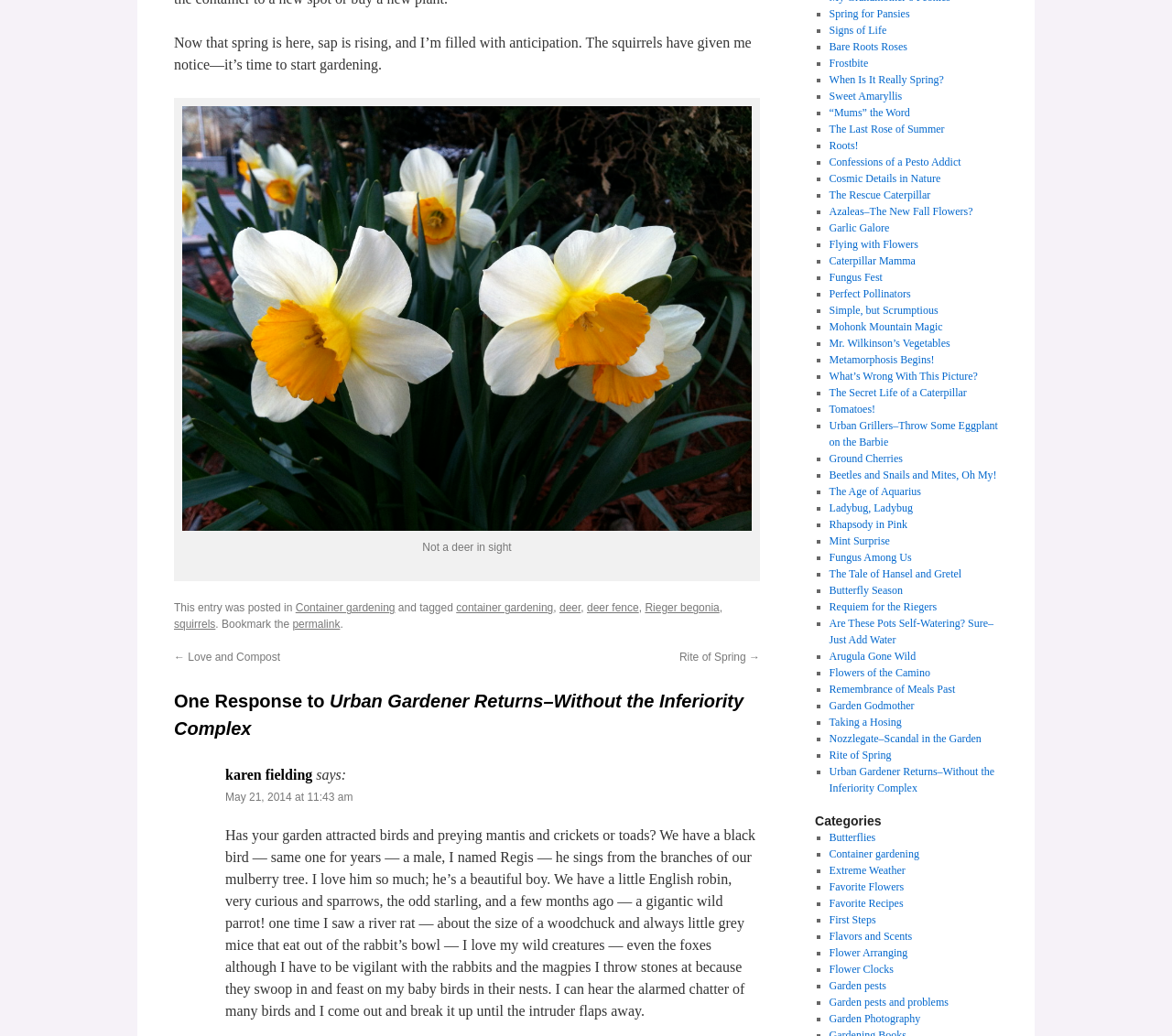Please provide the bounding box coordinates for the element that needs to be clicked to perform the instruction: "Read the article 'Rite of Spring'". The coordinates must consist of four float numbers between 0 and 1, formatted as [left, top, right, bottom].

[0.58, 0.628, 0.648, 0.641]